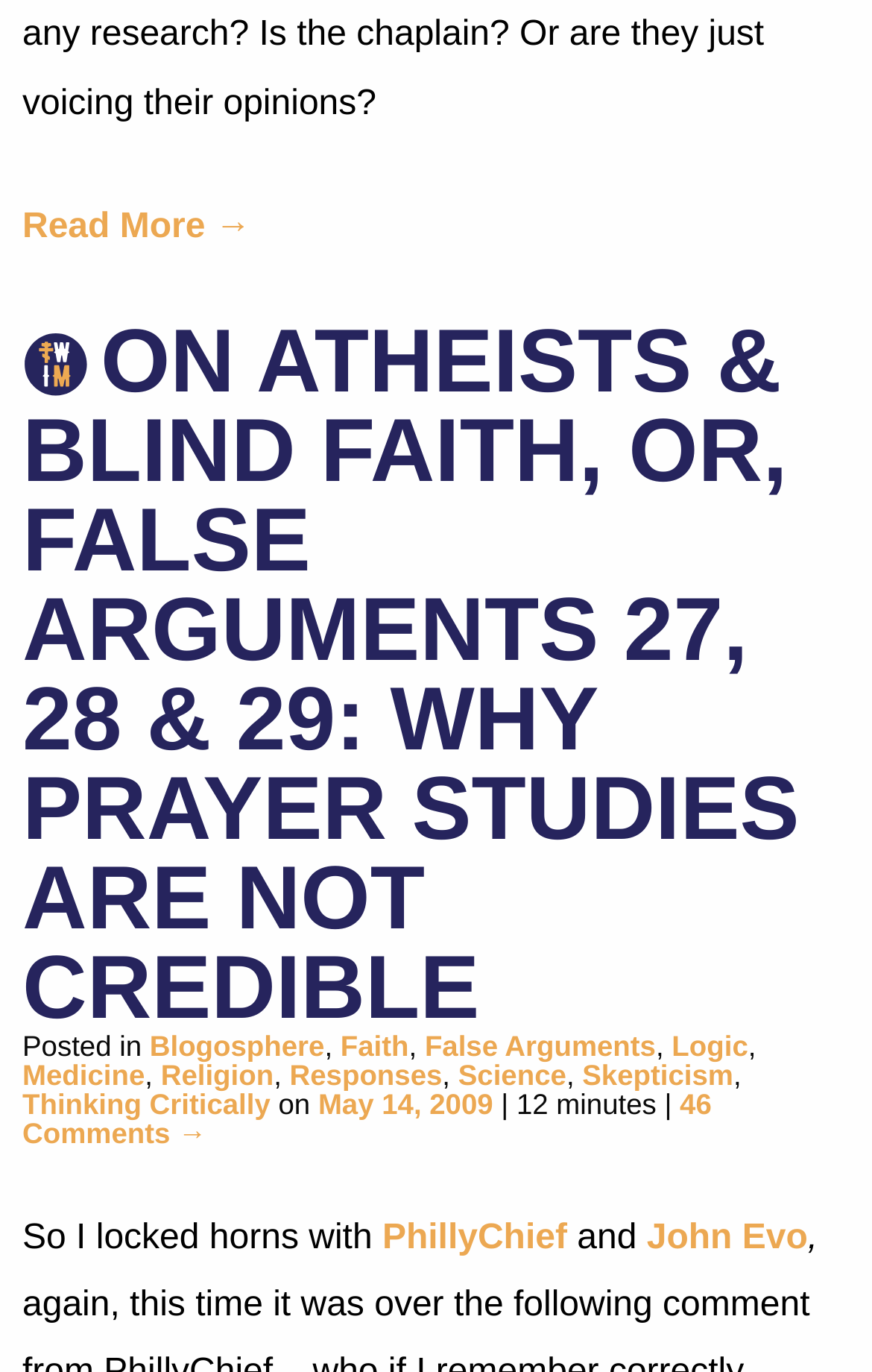Specify the bounding box coordinates of the element's region that should be clicked to achieve the following instruction: "View comments on the article". The bounding box coordinates consist of four float numbers between 0 and 1, in the format [left, top, right, bottom].

[0.026, 0.793, 0.816, 0.838]